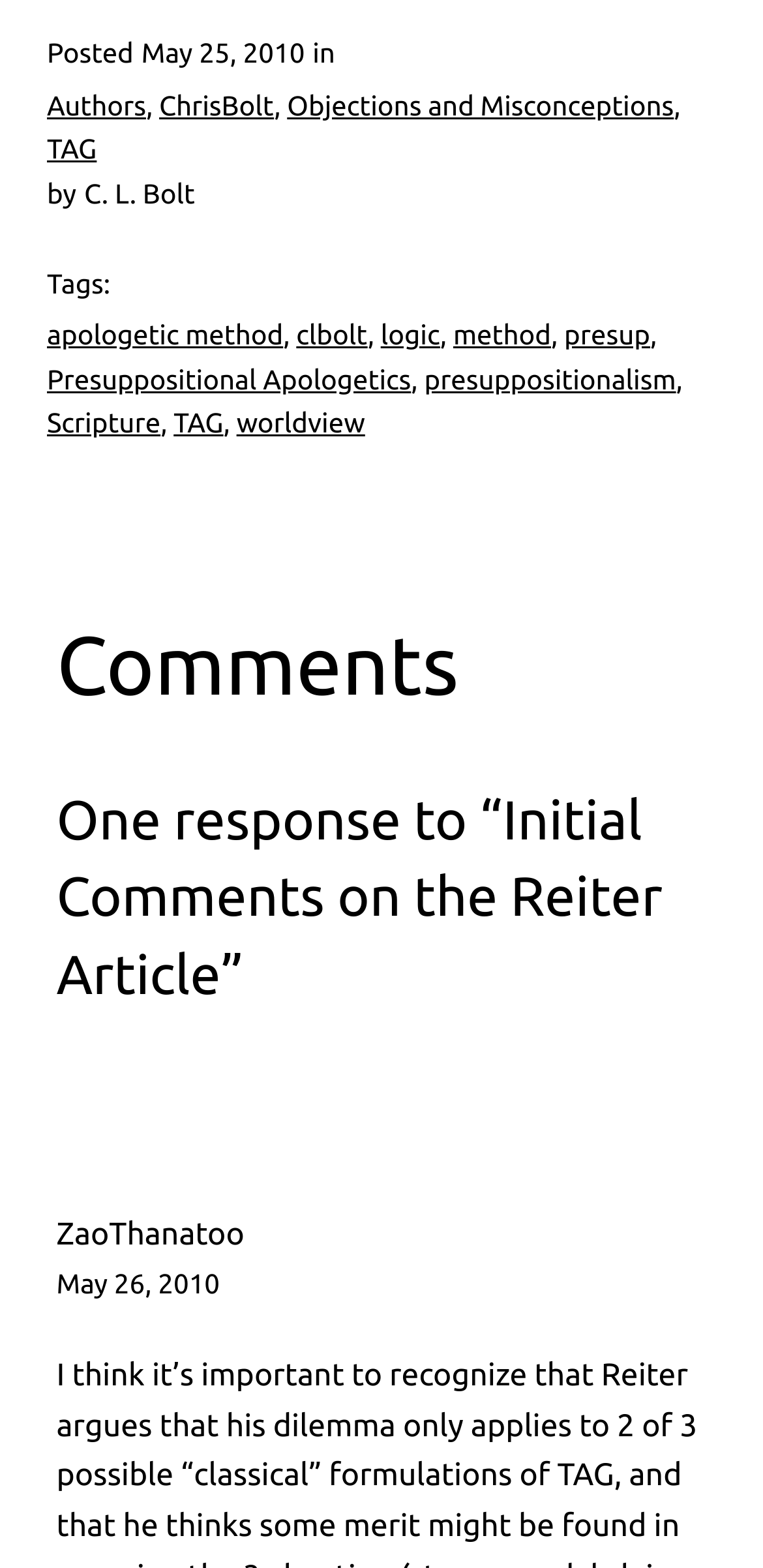Locate the bounding box of the UI element described by: "Scripture" in the given webpage screenshot.

[0.062, 0.26, 0.21, 0.28]